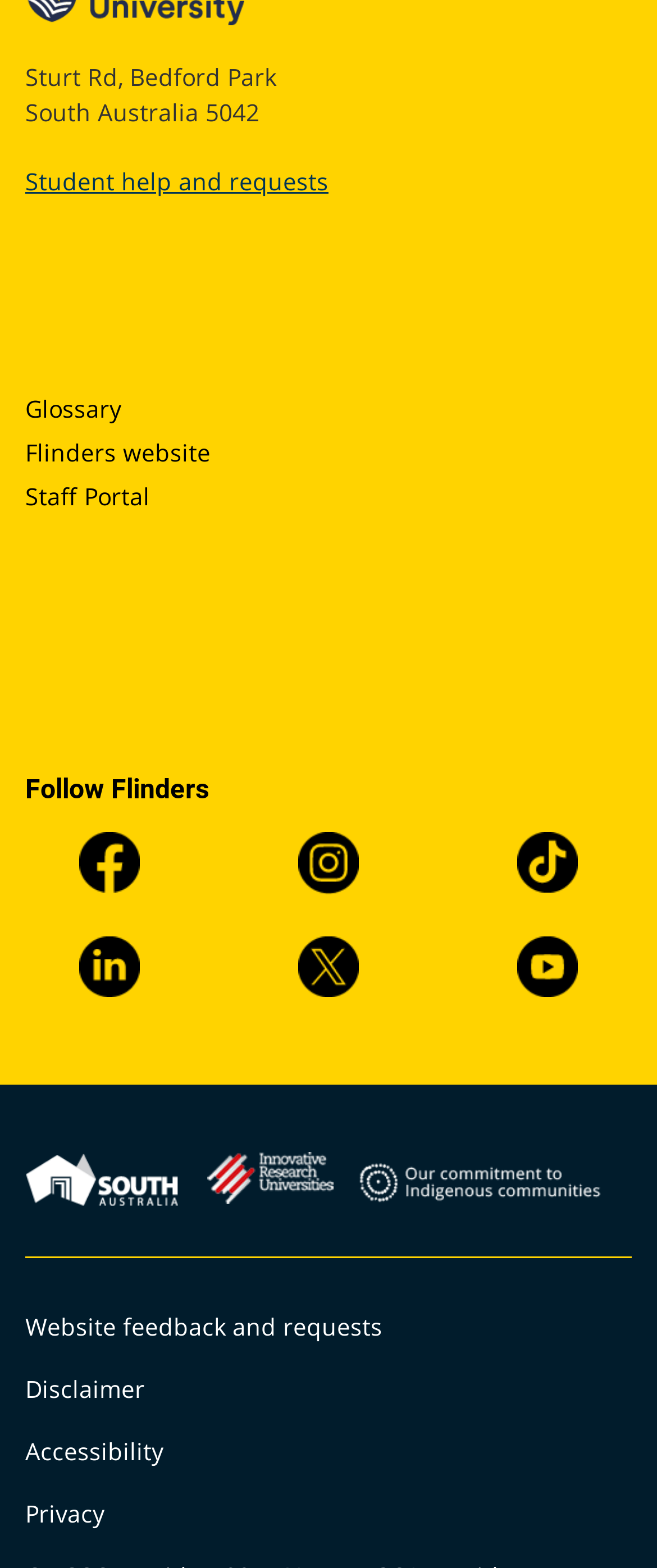Pinpoint the bounding box coordinates for the area that should be clicked to perform the following instruction: "Visit Flinders website".

[0.038, 0.278, 0.321, 0.298]